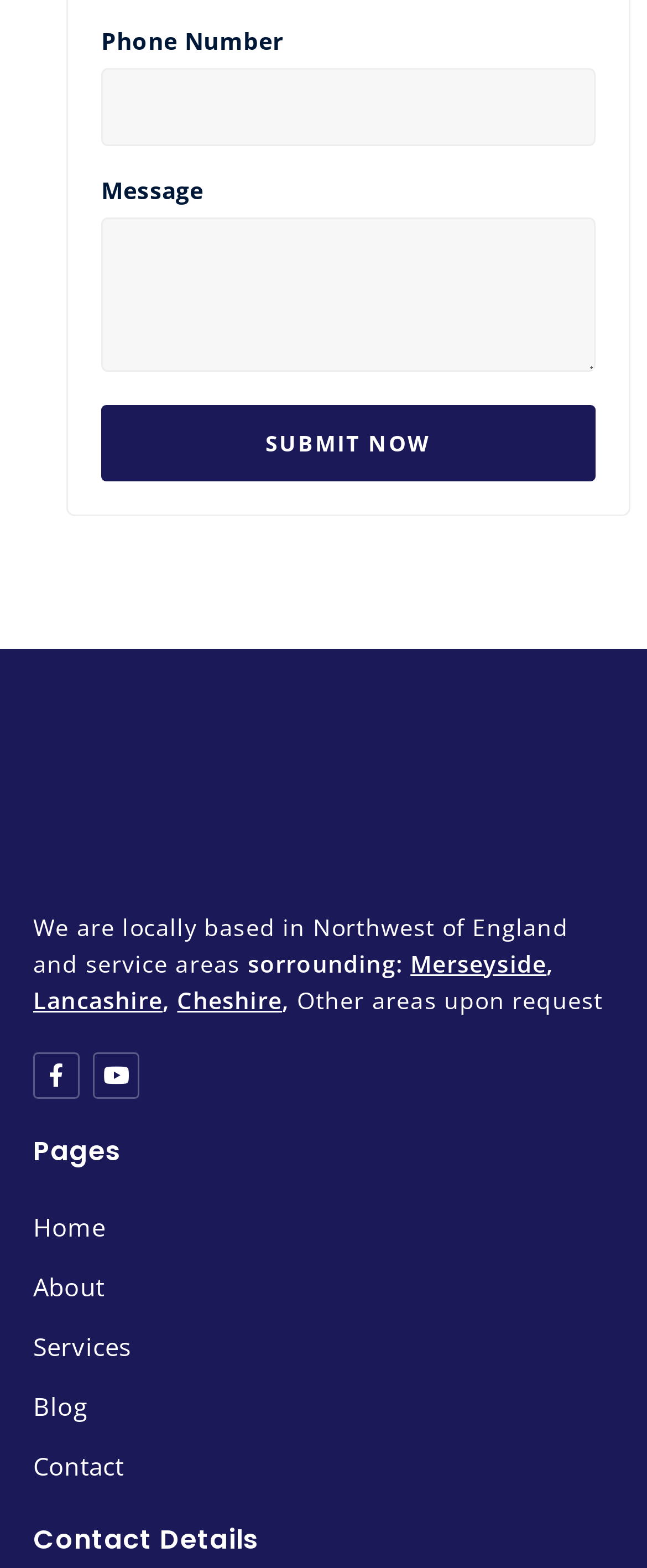Identify the bounding box coordinates of the clickable region to carry out the given instruction: "Click the SUBMIT NOW button".

[0.156, 0.258, 0.921, 0.307]